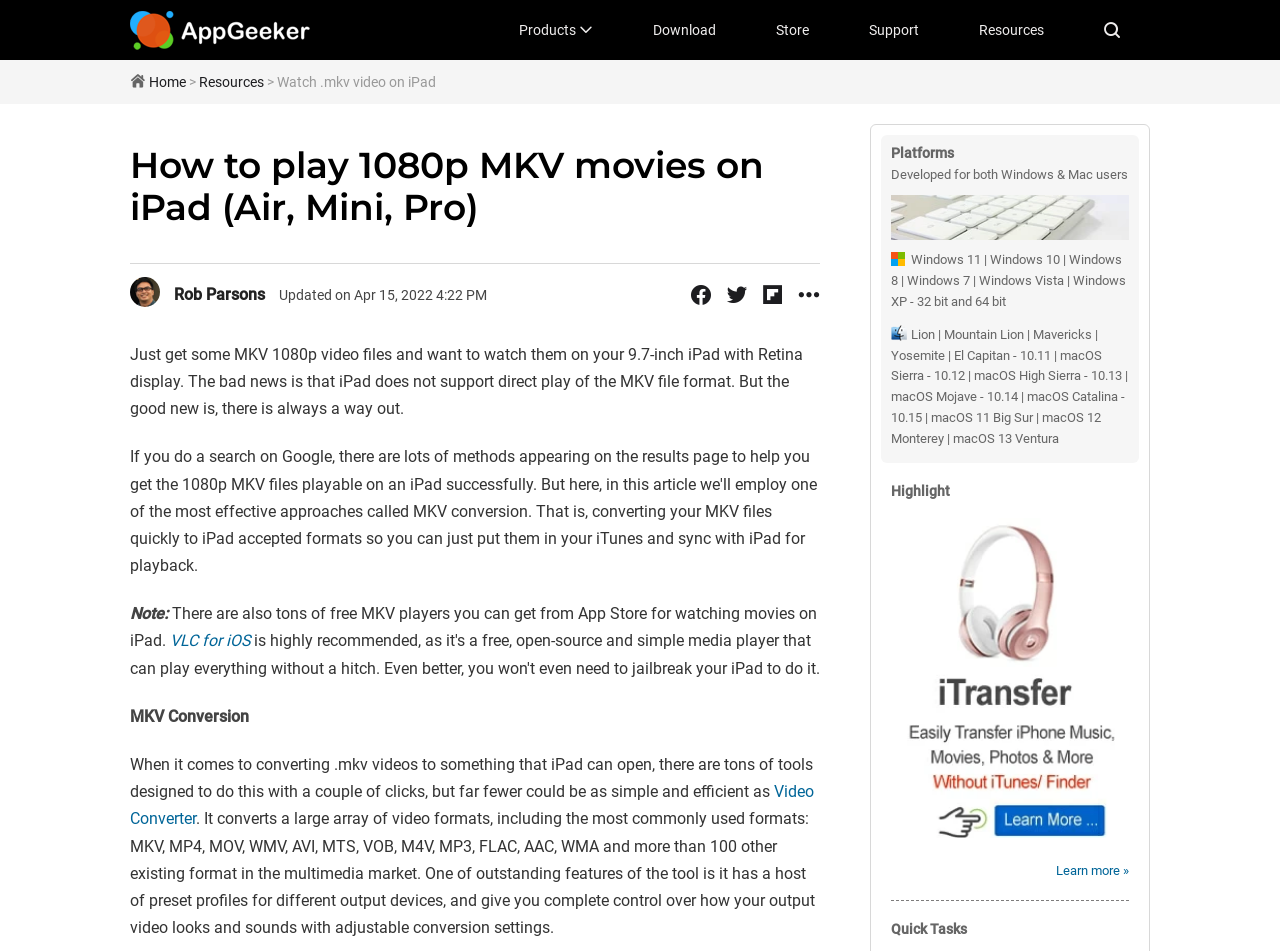What is the alternative to converting MKV files mentioned on the webpage?
Give a one-word or short phrase answer based on the image.

Using free MKV players from App Store